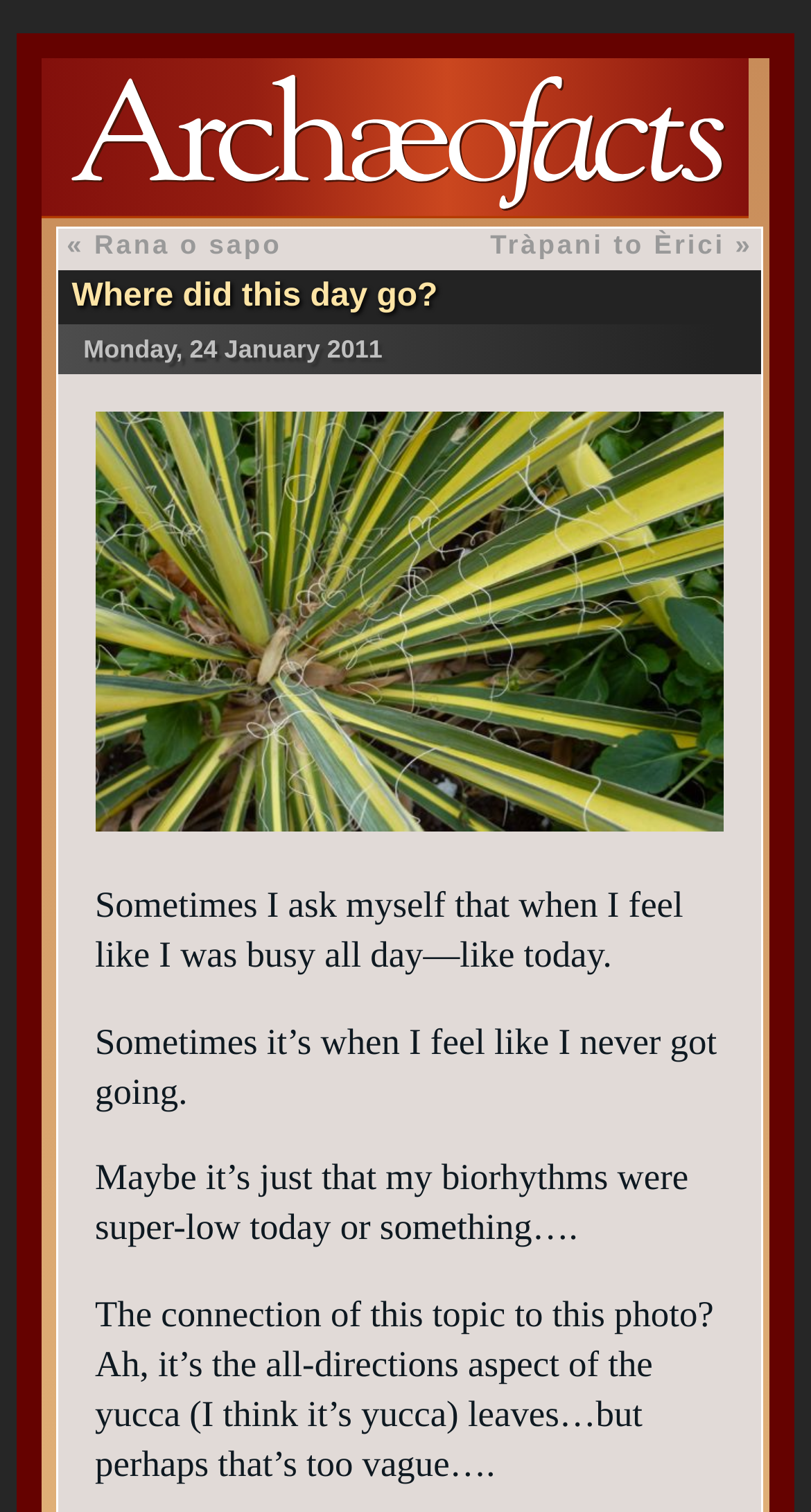Give a detailed overview of the webpage's appearance and contents.

The webpage is titled "Archaeoƒacts : Where did this day go?" and has a prominent link at the top, taking up most of the width. Below this link, there are two generic elements, "earlier in time..." and "later in time...", positioned side by side, with the former on the left and the latter on the right. Each of these elements contains a link and a static text element, with the static text elements displaying left and right arrow symbols, respectively.

Underneath these generic elements, there is a heading that repeats the title "Where did this day go?" with a link embedded within it. To the right of this heading, there is a static text element displaying the date "Monday, 24 January 2011".

Below the date, there is a large image of a variegated yucca in a planter, taking up most of the width. Underneath the image, there are four paragraphs of static text, each describing the author's thoughts on feeling busy or unproductive, and how it might be related to their biorhythms. The final paragraph attempts to connect the topic to the image, mentioning the all-directions aspect of the yucca leaves.

Overall, the webpage has a simple layout, with a focus on the image and the author's written thoughts. There are several links and static text elements scattered throughout the page, but they do not overwhelm the main content.